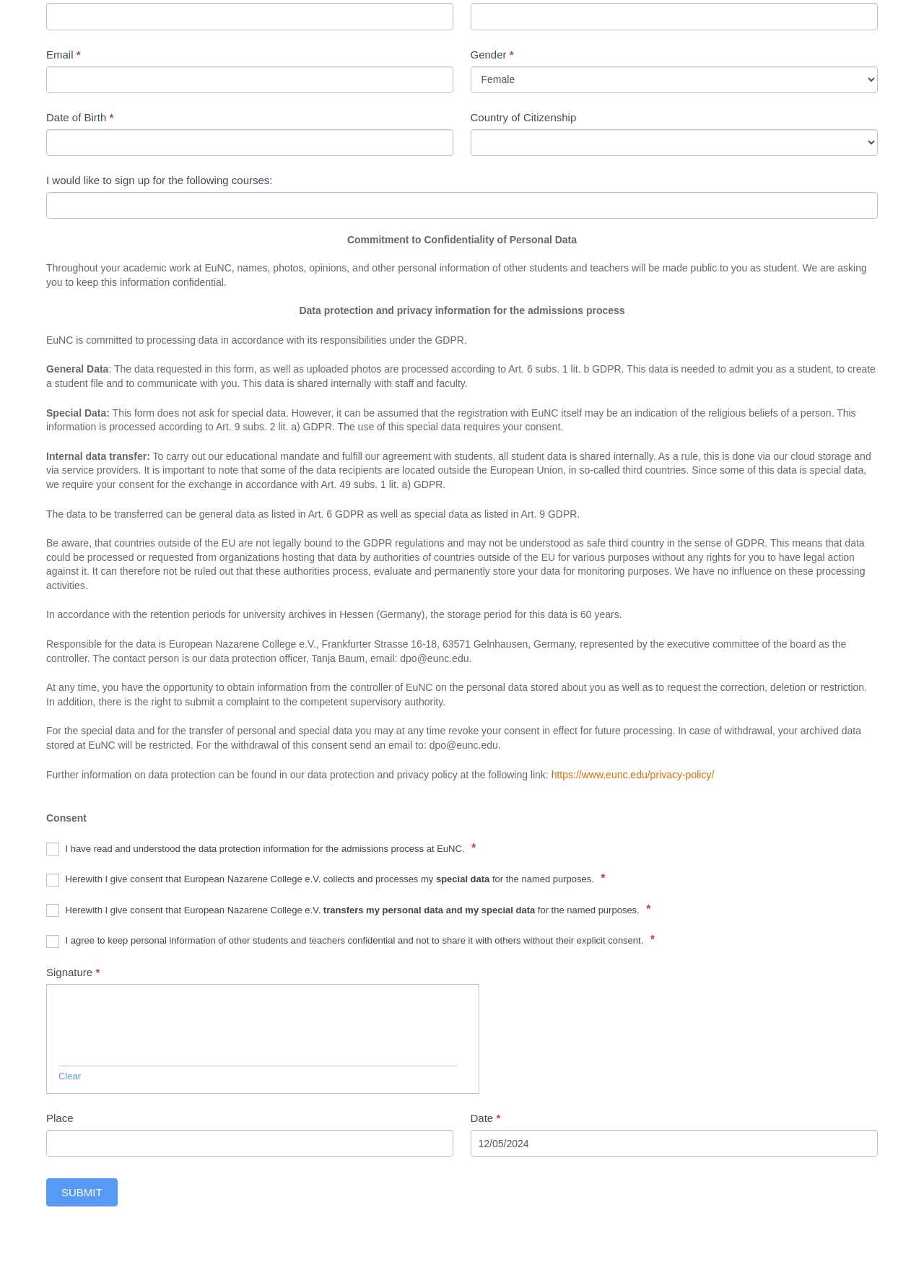Please determine the bounding box coordinates for the UI element described as: "parent_node: Home Phone name="item_meta[14]"".

[0.05, 0.002, 0.491, 0.023]